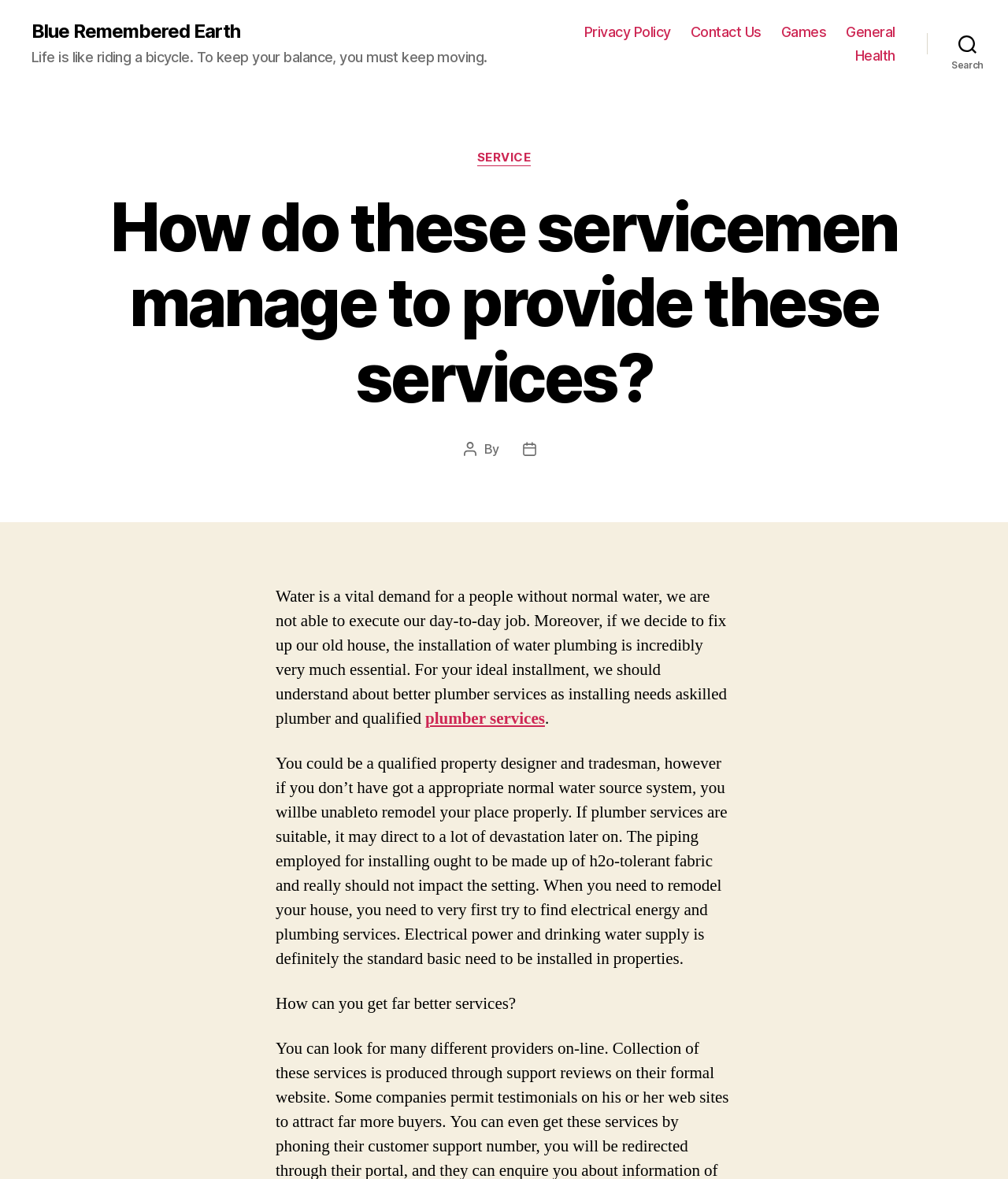What is the category of the article?
Give a detailed and exhaustive answer to the question.

The webpage has a category section, and one of the categories is 'SERVICE', which suggests that the article is related to services, specifically plumber services.